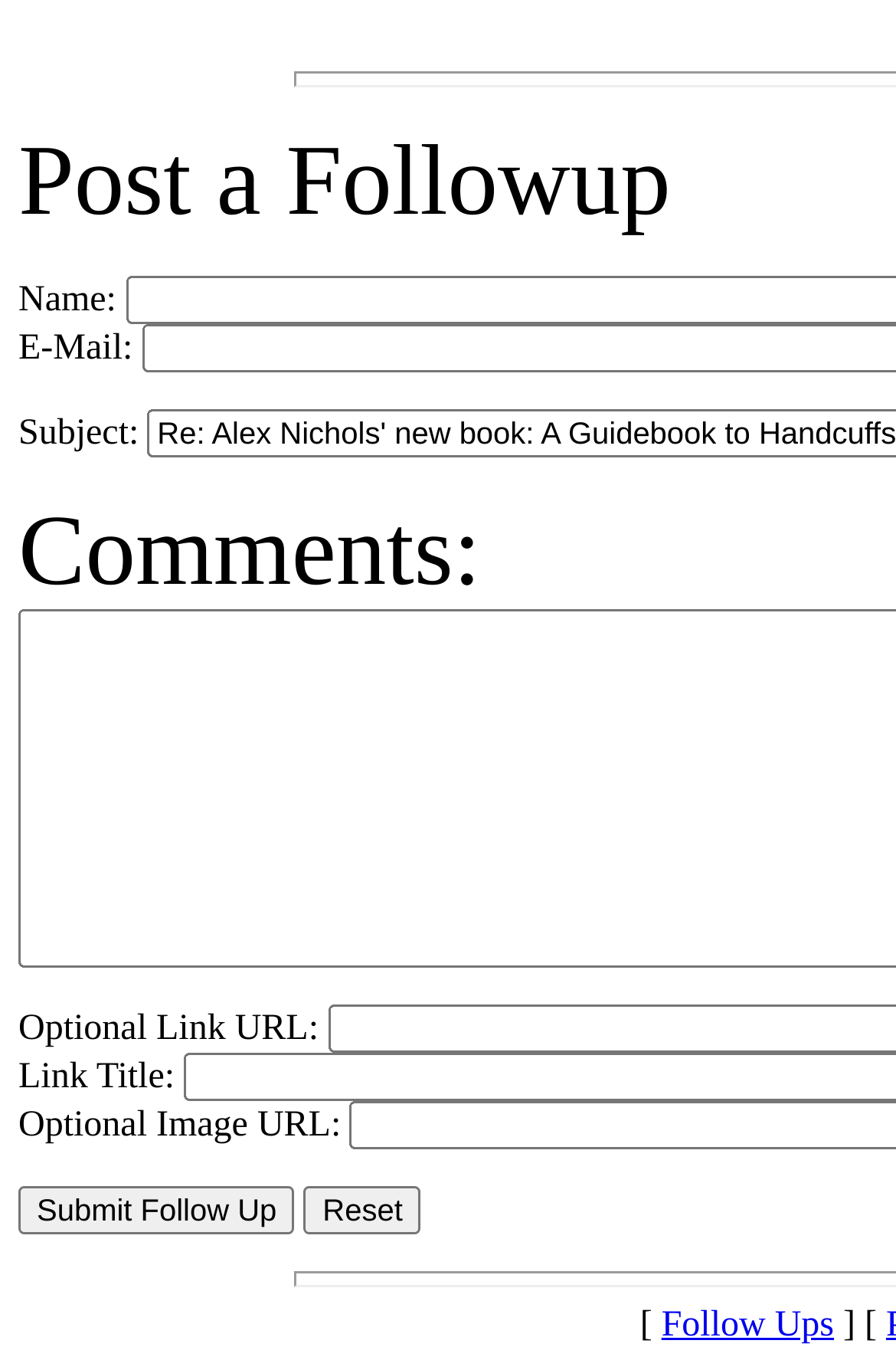Using floating point numbers between 0 and 1, provide the bounding box coordinates in the format (top-left x, top-left y, bottom-right x, bottom-right y). Locate the UI element described here: Post a Followup

[0.021, 0.094, 0.749, 0.175]